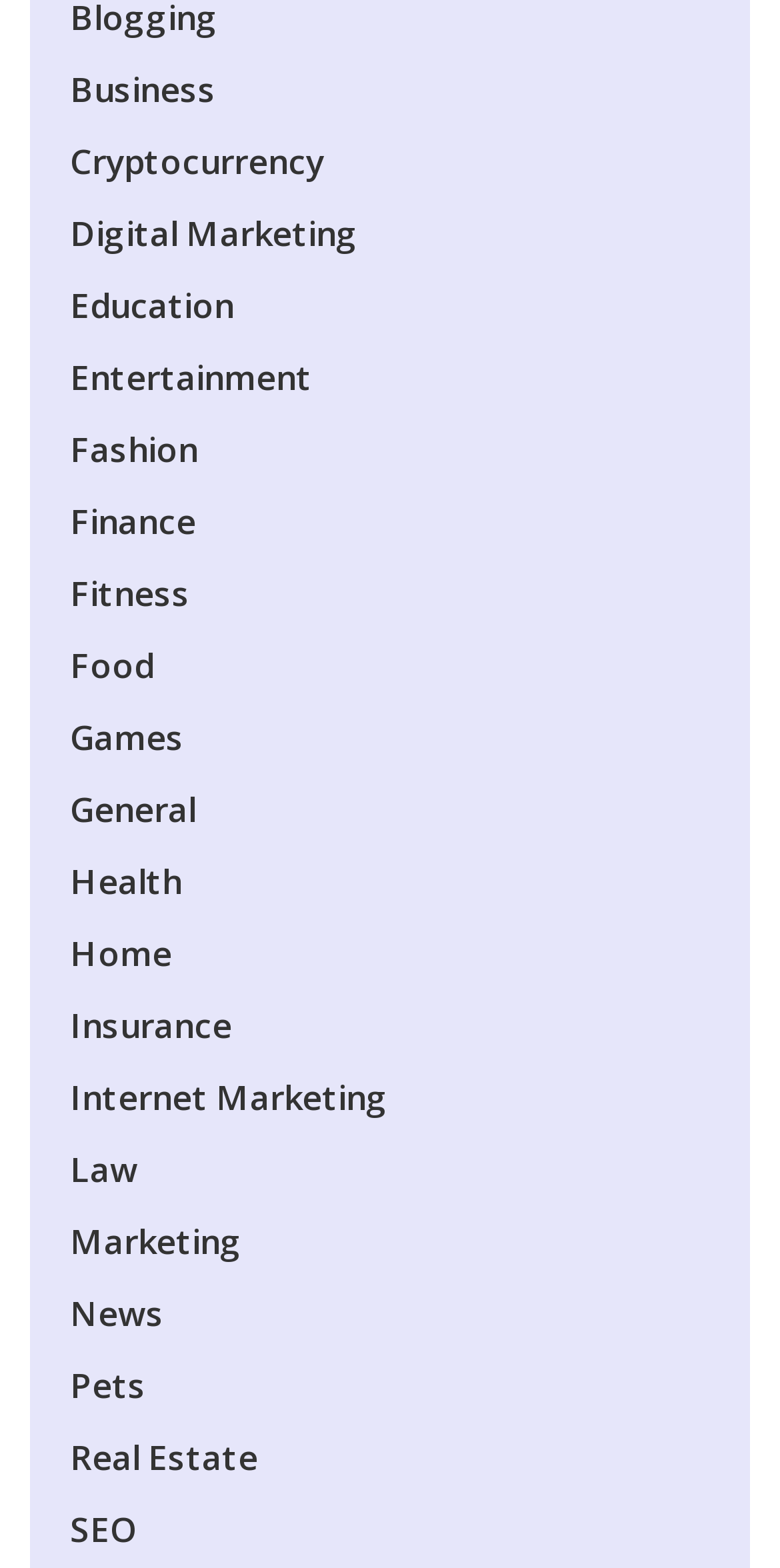Find the bounding box coordinates of the area that needs to be clicked in order to achieve the following instruction: "View Education". The coordinates should be specified as four float numbers between 0 and 1, i.e., [left, top, right, bottom].

[0.09, 0.18, 0.3, 0.209]